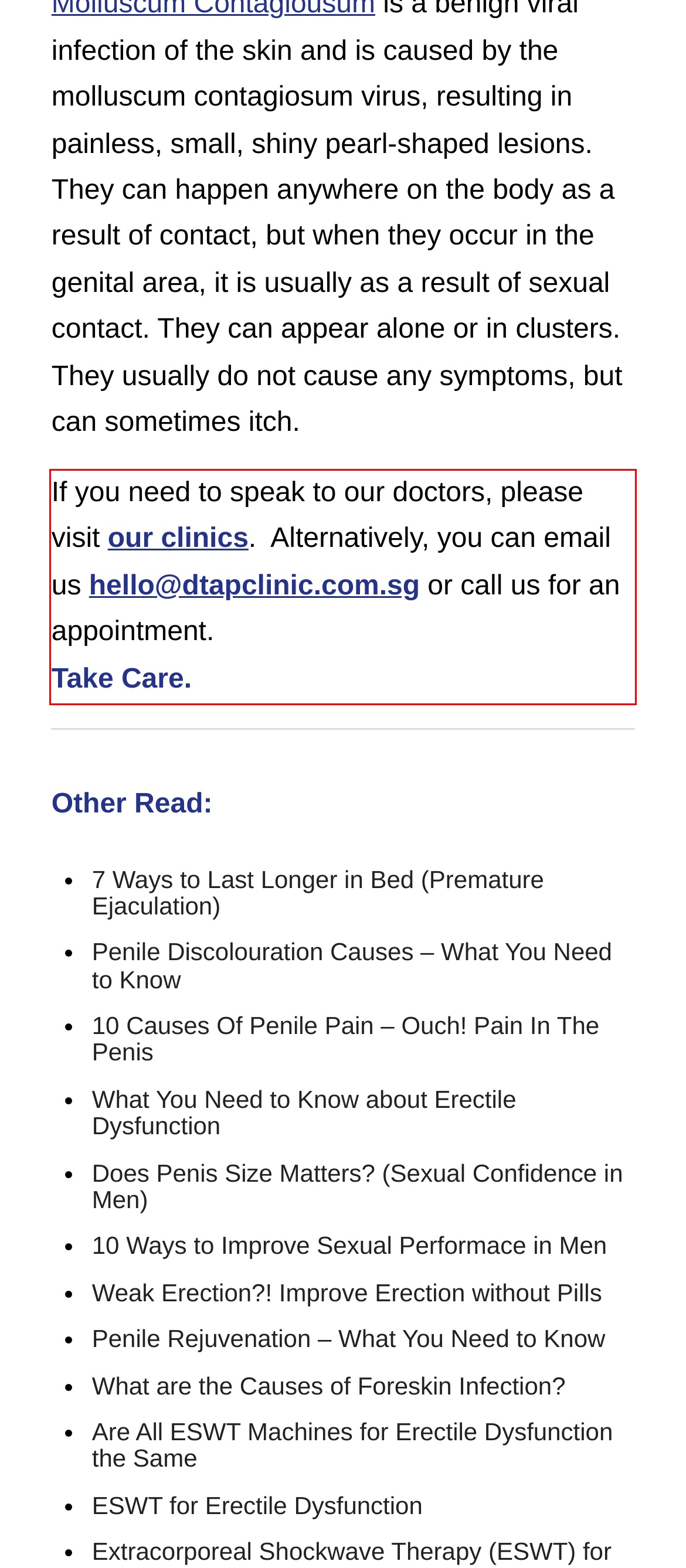Observe the screenshot of the webpage that includes a red rectangle bounding box. Conduct OCR on the content inside this red bounding box and generate the text.

If you need to speak to our doctors, please visit our clinics. Alternatively, you can email us hello@dtapclinic.com.sg or call us for an appointment. Take Care.